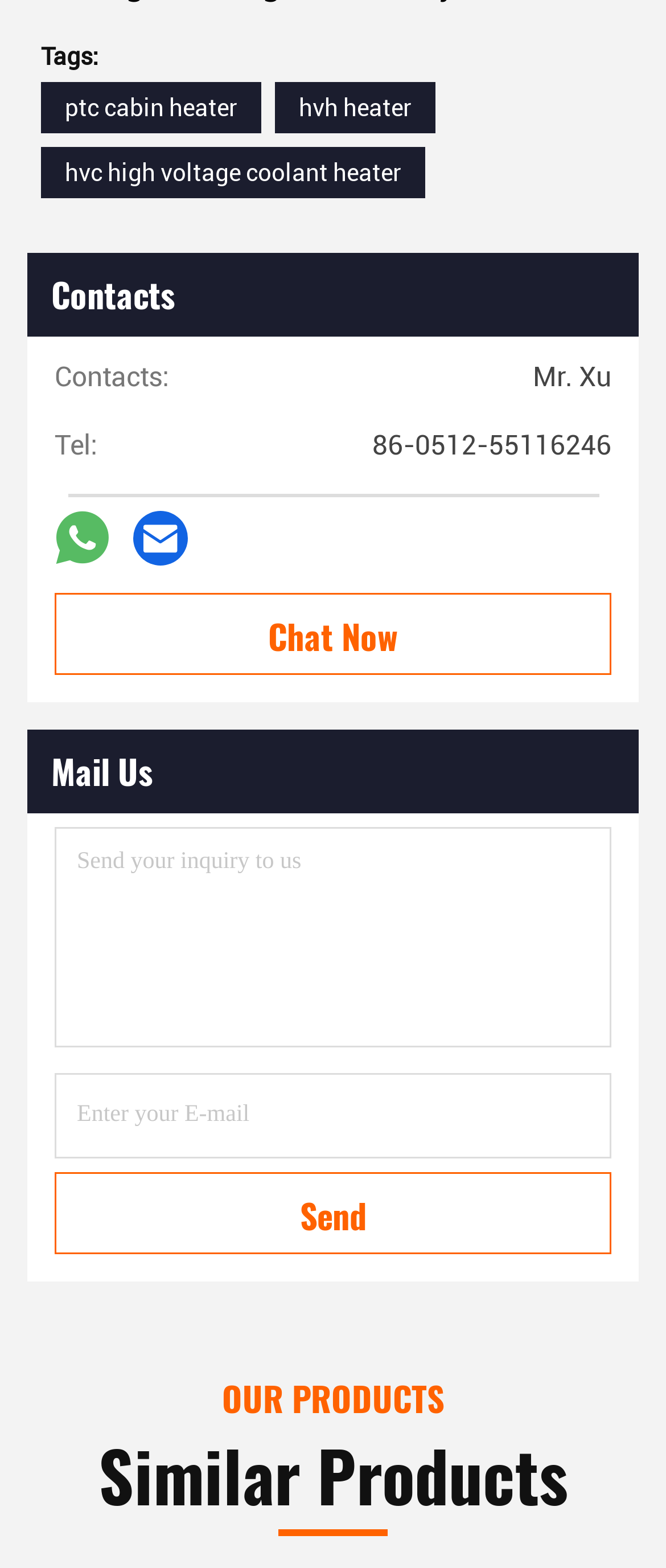What is the purpose of the textbox at the bottom?
Provide a detailed and extensive answer to the question.

By looking at the webpage, I can see that there is a textbox at the bottom with a label 'Send your inquiry to us'. This suggests that the purpose of the textbox is to allow users to send an inquiry to the company.